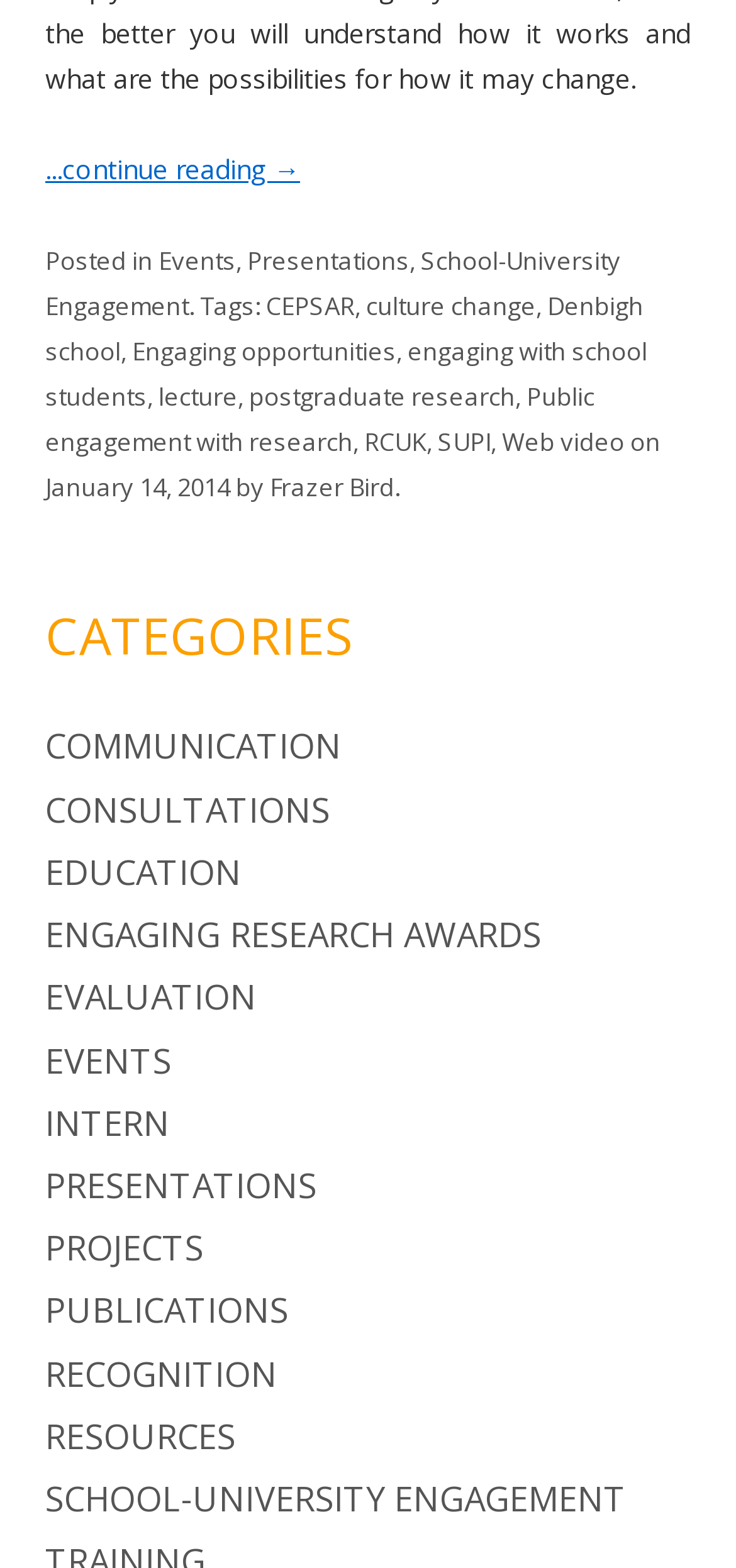Given the webpage screenshot and the description, determine the bounding box coordinates (top-left x, top-left y, bottom-right x, bottom-right y) that define the location of the UI element matching this description: Consultations

[0.062, 0.501, 0.449, 0.53]